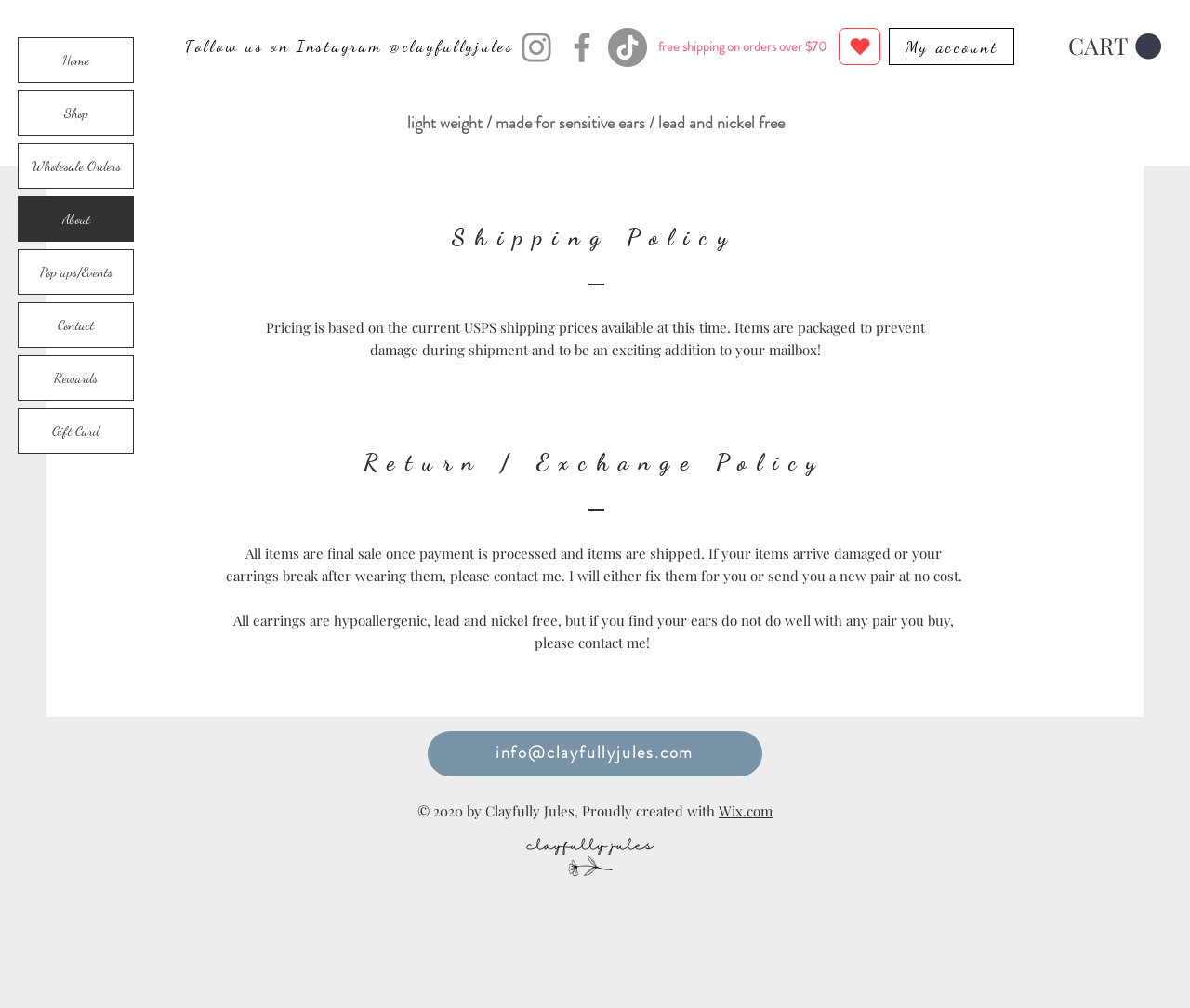Provide the bounding box coordinates in the format (top-left x, top-left y, bottom-right x, bottom-right y). All values are floating point numbers between 0 and 1. Determine the bounding box coordinate of the UI element described as: Pop ups/Events

[0.016, 0.248, 0.112, 0.292]